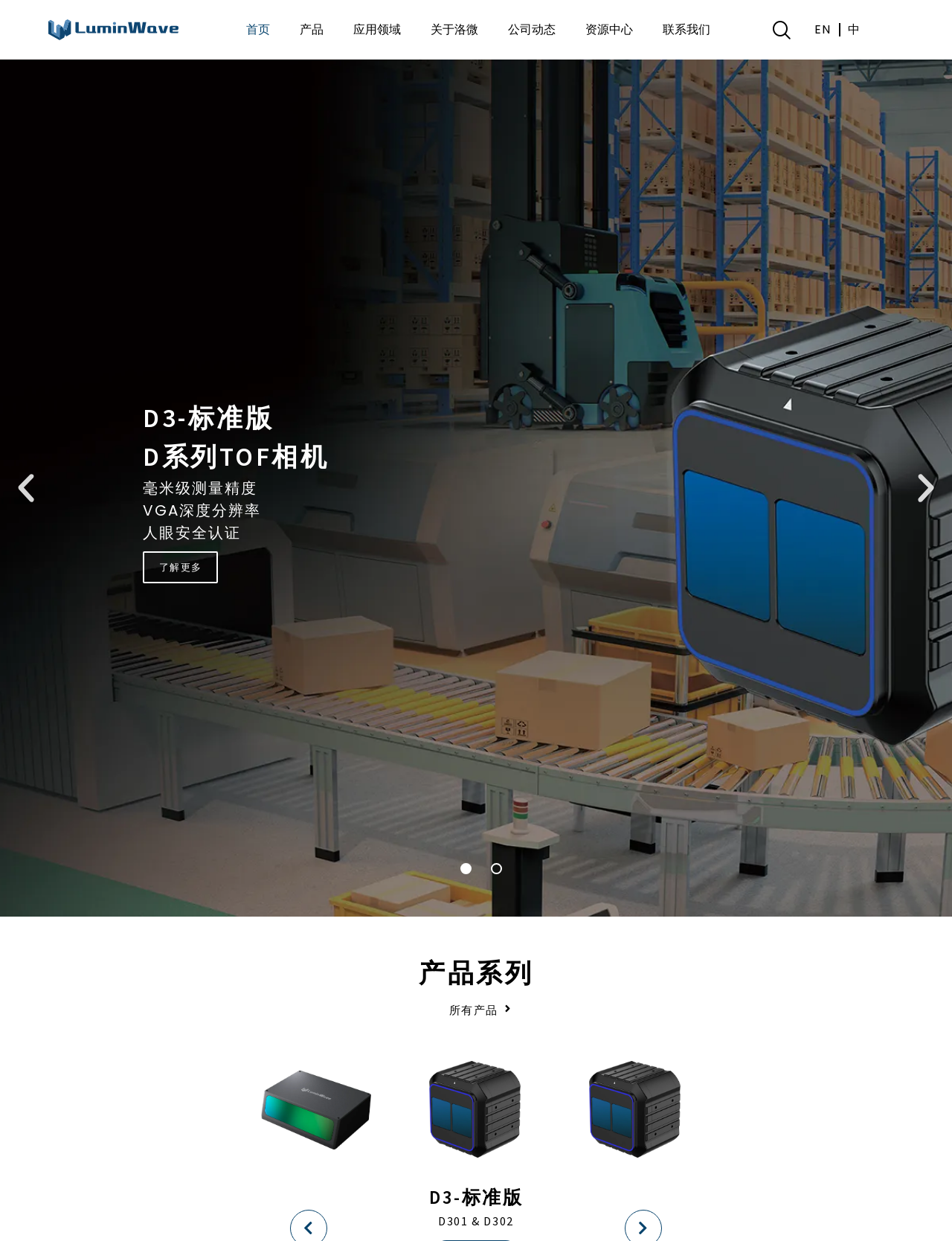Present a detailed account of what is displayed on the webpage.

The webpage is about LuminWave, a leading global provider of laser radar and 3D sensing hardware and solutions. At the top left corner, there is a logo of LuminWave, accompanied by a navigation menu with links to various sections of the website, including "首页" (home), "产品" (products), "应用领域" (application areas), "关于洛微" (about LuminWave), "公司动态" (company news), "资源中心" (resource center), and "联系我们" (contact us).

Below the navigation menu, there is a prominent banner featuring an image and a link to a product, AGV target recognition and obstacle avoidance, with a description of its features, including high recognition accuracy, strong anti-interference capabilities, and IP67 industrial-grade dust and water resistance.

To the right of the banner, there are two buttons to navigate through slides. Below the banner, there is a heading "产品系列" (product series) followed by a link to "所有产品" (all products). There are also several links to specific products, including FMCW series, D3-standard edition, D301 & D302, and D3W-super wide-angle edition.

At the top right corner, there are links to switch between English and Chinese languages. The overall layout of the webpage is organized, with clear headings and concise text, making it easy to navigate and find information about LuminWave's products and services.